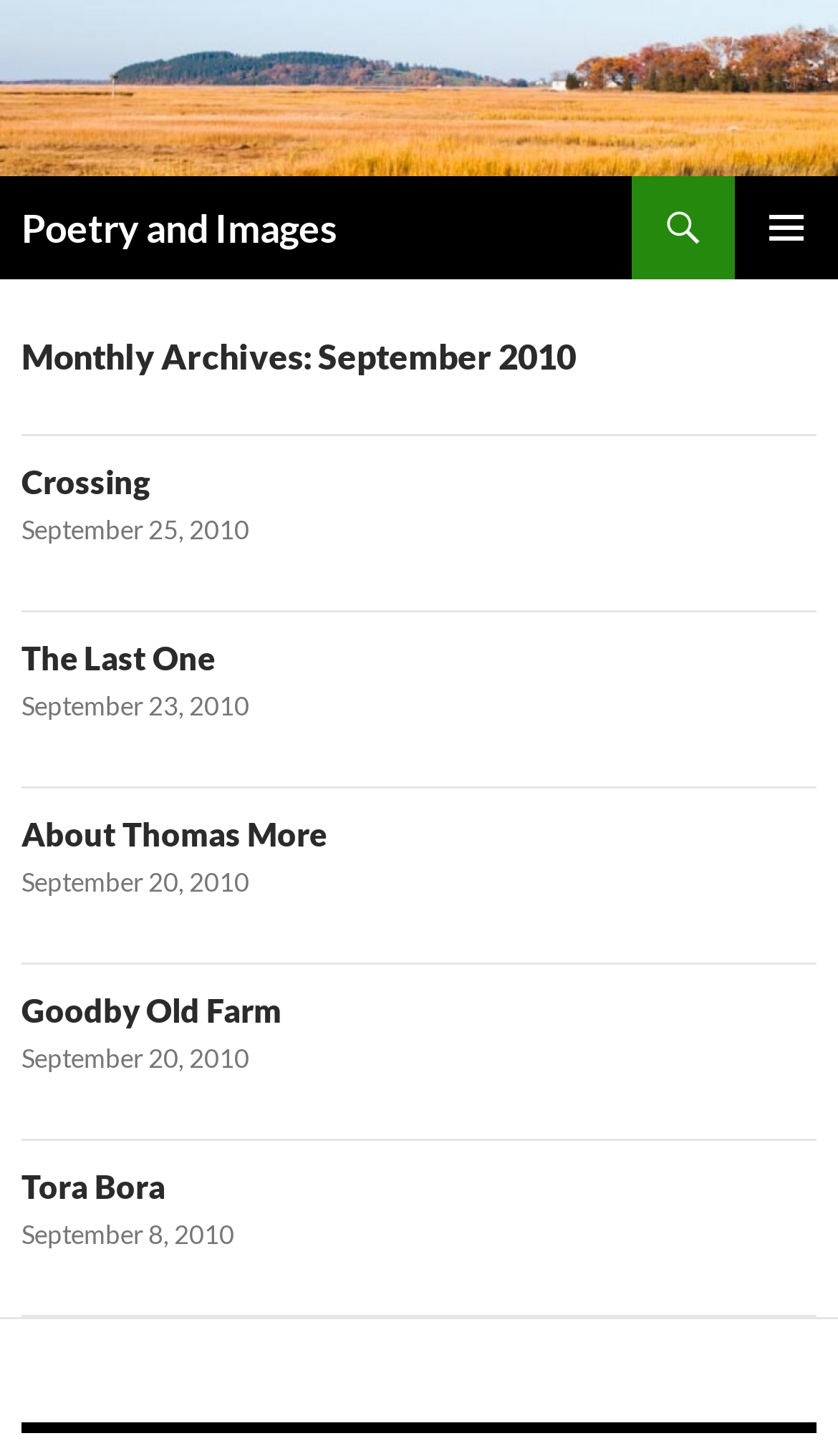Show the bounding box coordinates of the element that should be clicked to complete the task: "view the 'Tora Bora' post".

[0.026, 0.802, 0.974, 0.828]